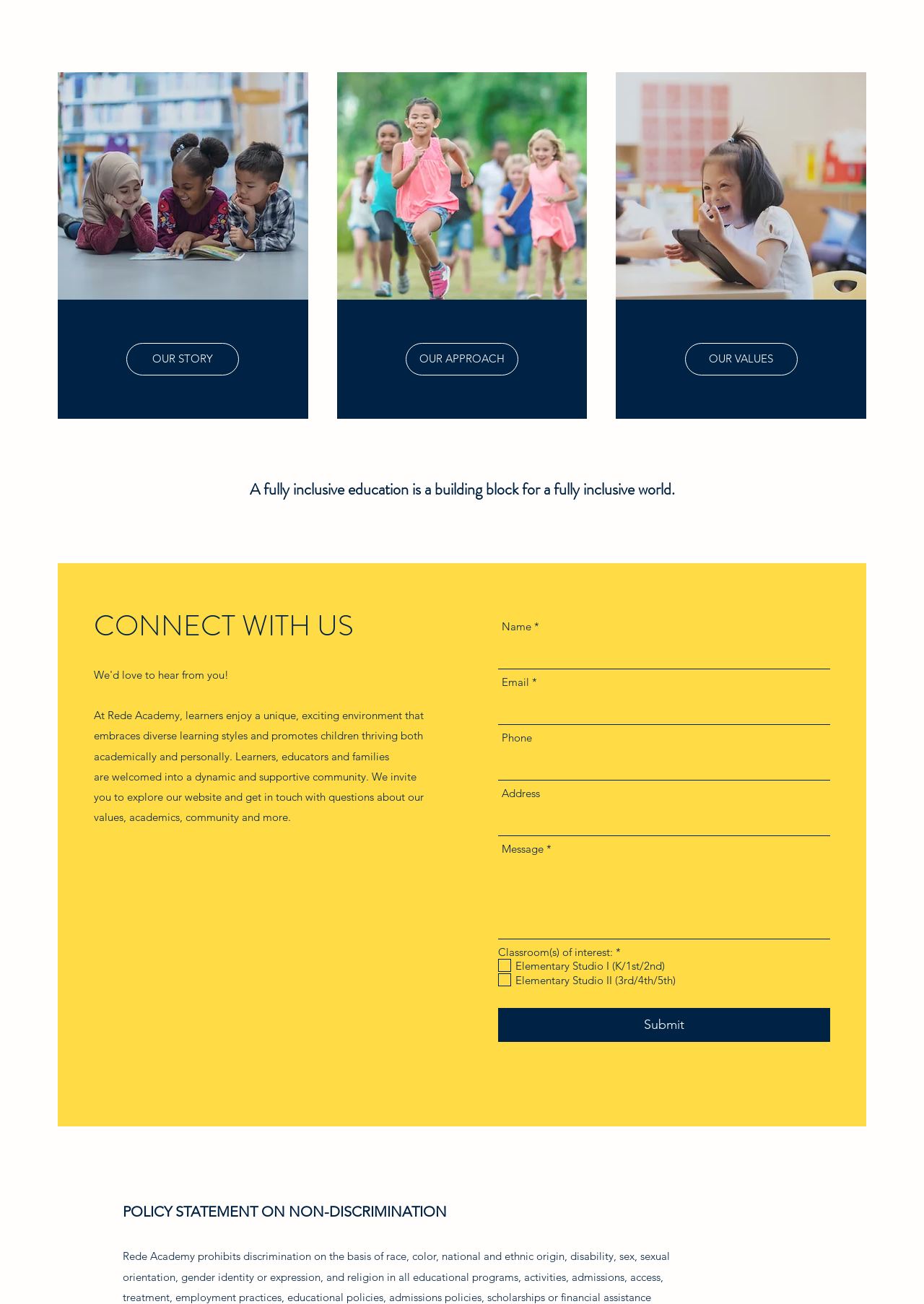Determine the bounding box coordinates of the section to be clicked to follow the instruction: "Click on 'OUR STORY'". The coordinates should be given as four float numbers between 0 and 1, formatted as [left, top, right, bottom].

[0.137, 0.263, 0.259, 0.288]